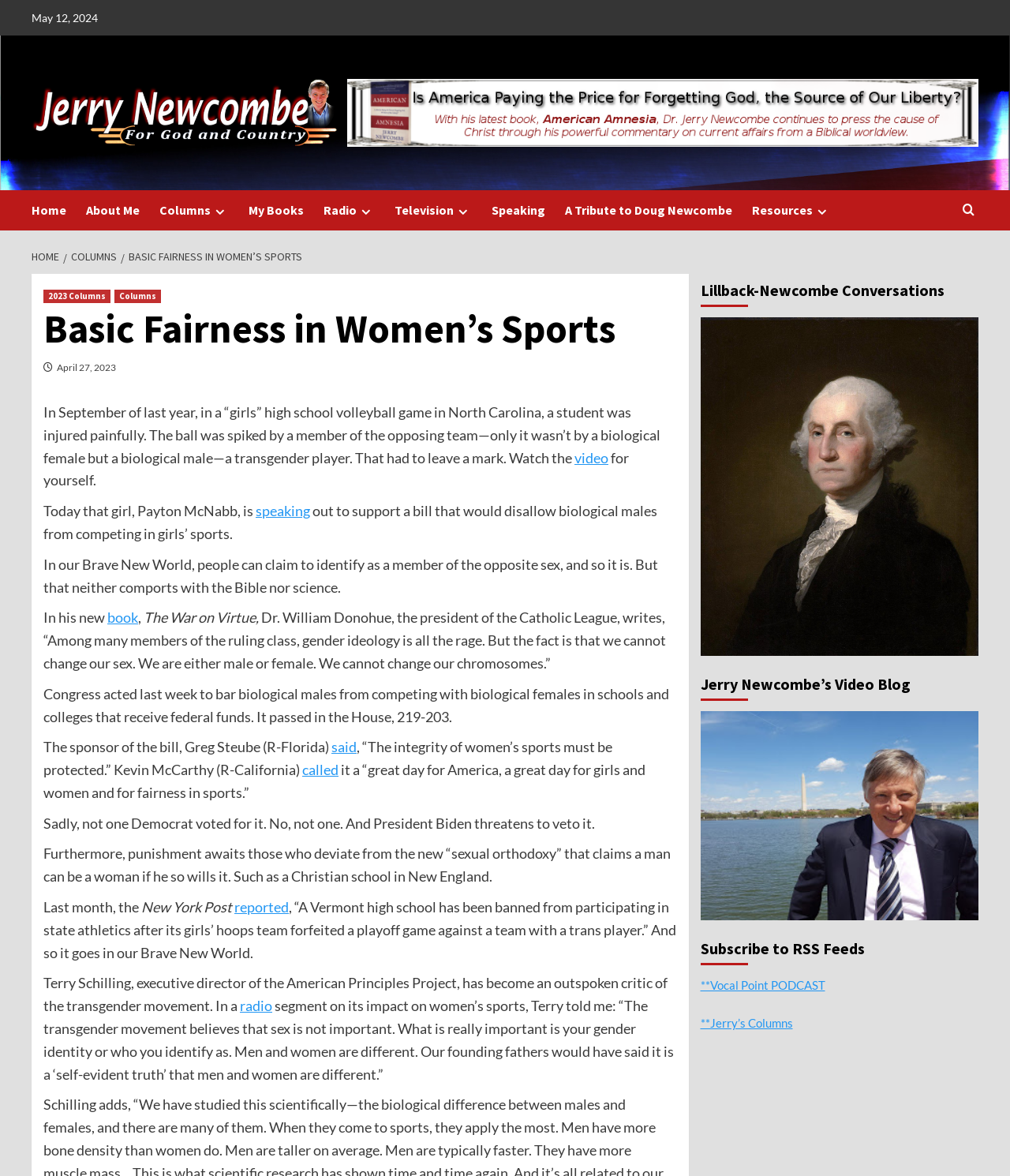Identify the bounding box coordinates of the section that should be clicked to achieve the task described: "Click the 'Home' link".

[0.031, 0.162, 0.085, 0.195]